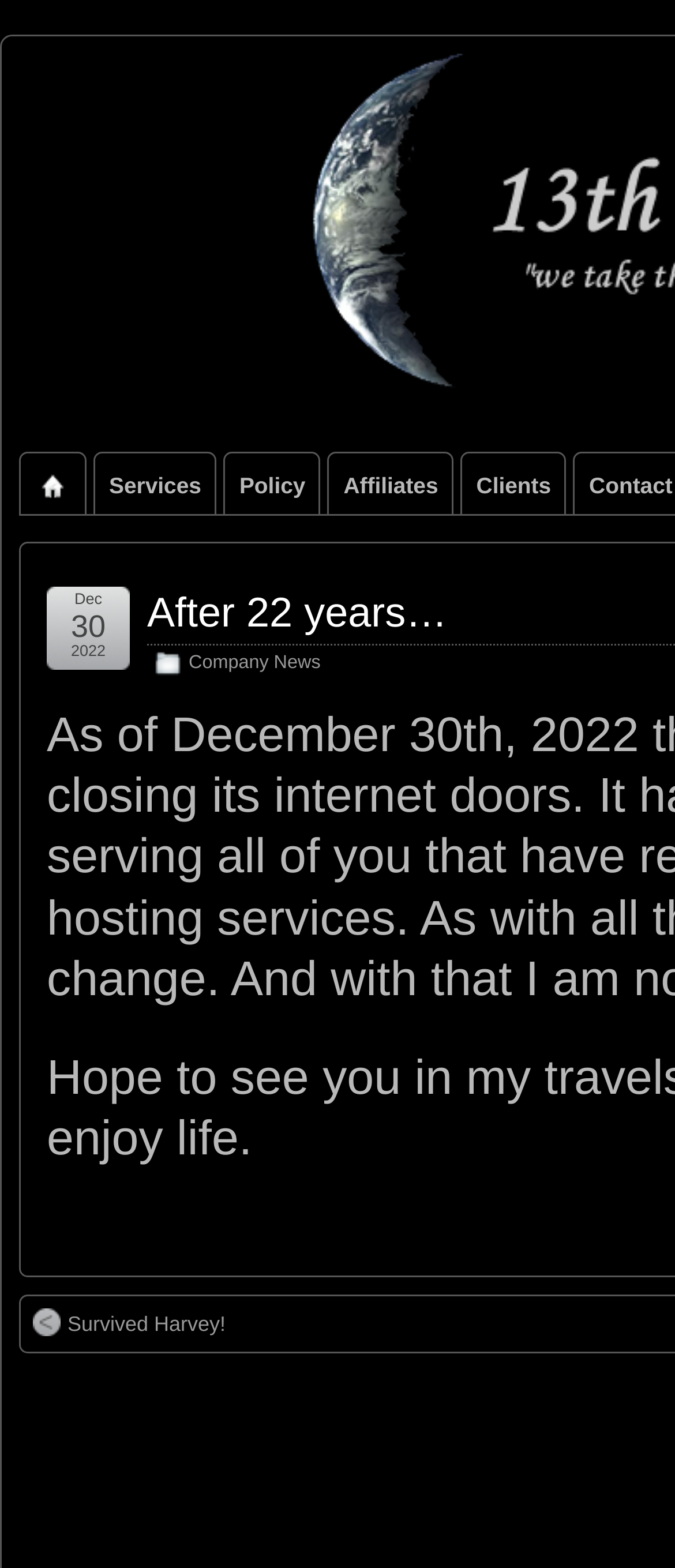Give a detailed overview of the webpage's appearance and contents.

The webpage appears to be a company website, specifically the 13th Floor Network. At the top, there is a navigation menu with five links: "Home", "Services", "Policy", "Affiliates", and "Clients". The "Home" link is accompanied by a small image. 

Below the navigation menu, there is a section that seems to be a news or blog article. The title of the article is "After 22 years…", and it is dated December 30, 2022. There is a link to "Company News" next to the title. 

Further down, there is another link that reads "Survived Harvey!", which appears to be a separate article or news item.